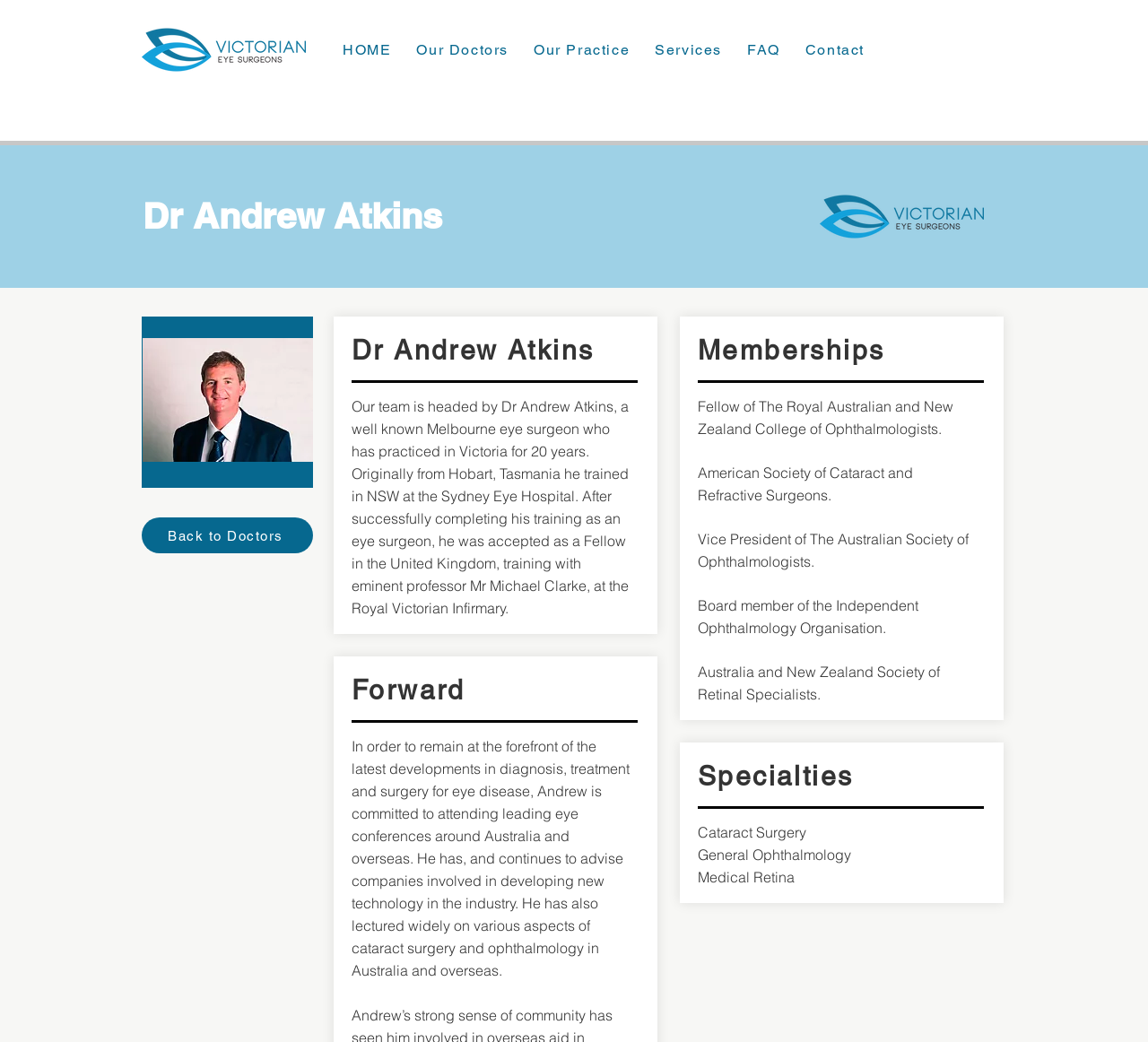Describe the entire webpage, focusing on both content and design.

The webpage is about Dr. Andrew Atkins, a Melbourne eye surgeon. At the top left, there is a logo of Victorian Eye Surgeons. Below the logo, there is a navigation menu with links to different sections of the website, including "HOME", "Our Doctors", "Our Practice", "Services", "FAQ", and "Contact". 

On the left side of the page, there is a heading with the doctor's name, "Dr Andrew Atkins", followed by a brief introduction to his background and experience as an eye surgeon. Below the introduction, there is a photo of the doctor.

On the right side of the page, there is another heading with the doctor's name, followed by three sections: "Forward", "Memberships", and "Specialties". The "Forward" section describes the doctor's commitment to staying updated with the latest developments in eye disease diagnosis, treatment, and surgery. The "Memberships" section lists the doctor's professional affiliations, including the Royal Australian and New Zealand College of Ophthalmologists, American Society of Cataract and Refractive Surgeons, and others. The "Specialties" section lists the doctor's areas of expertise, including cataract surgery, general ophthalmology, and medical retina.